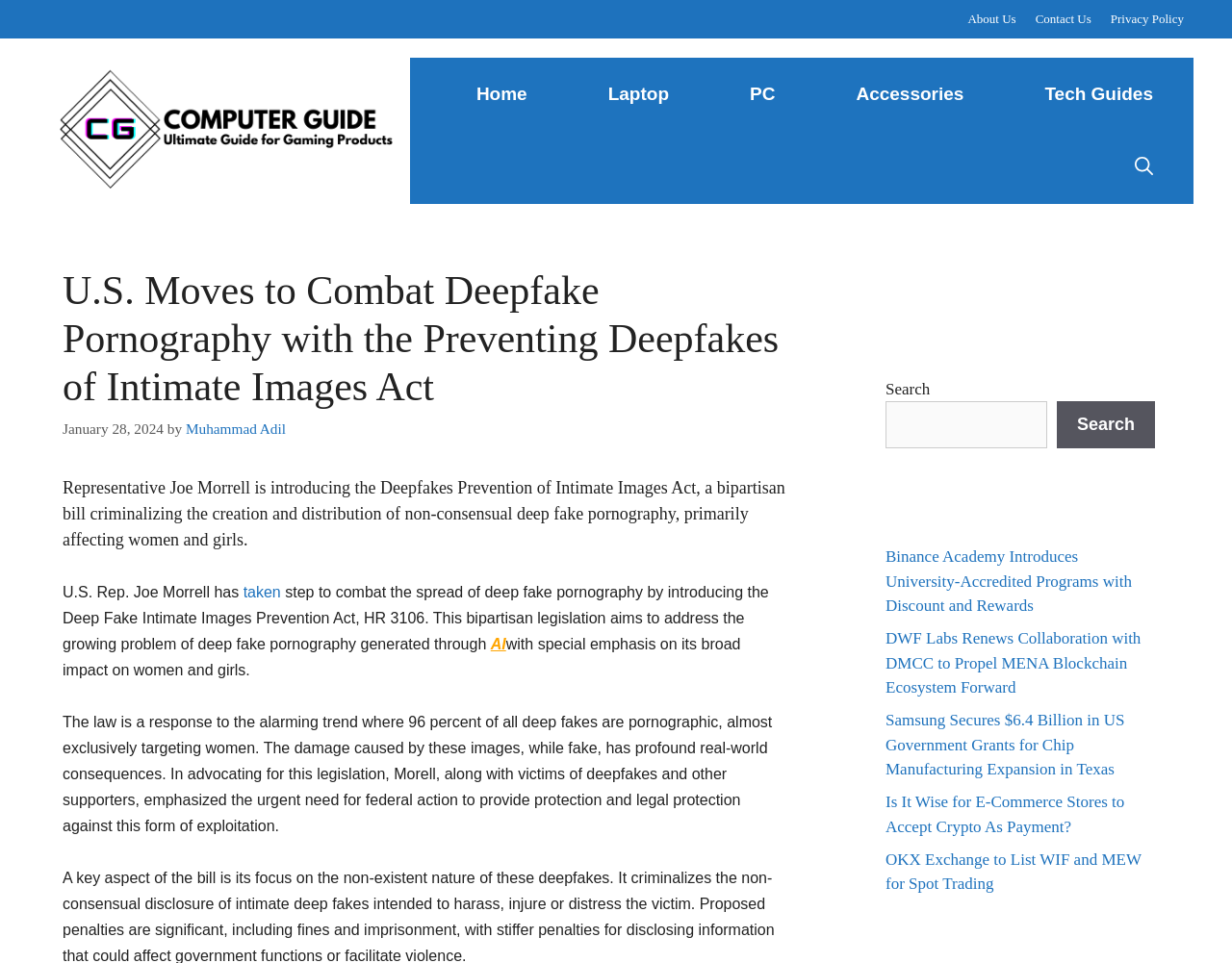What is the topic of the main article?
Please provide a full and detailed response to the question.

I determined the topic of the main article by reading the heading element, which contains the text 'U.S. Moves to Combat Deepfake Pornography with the Preventing Deepfakes of Intimate Images Act'.